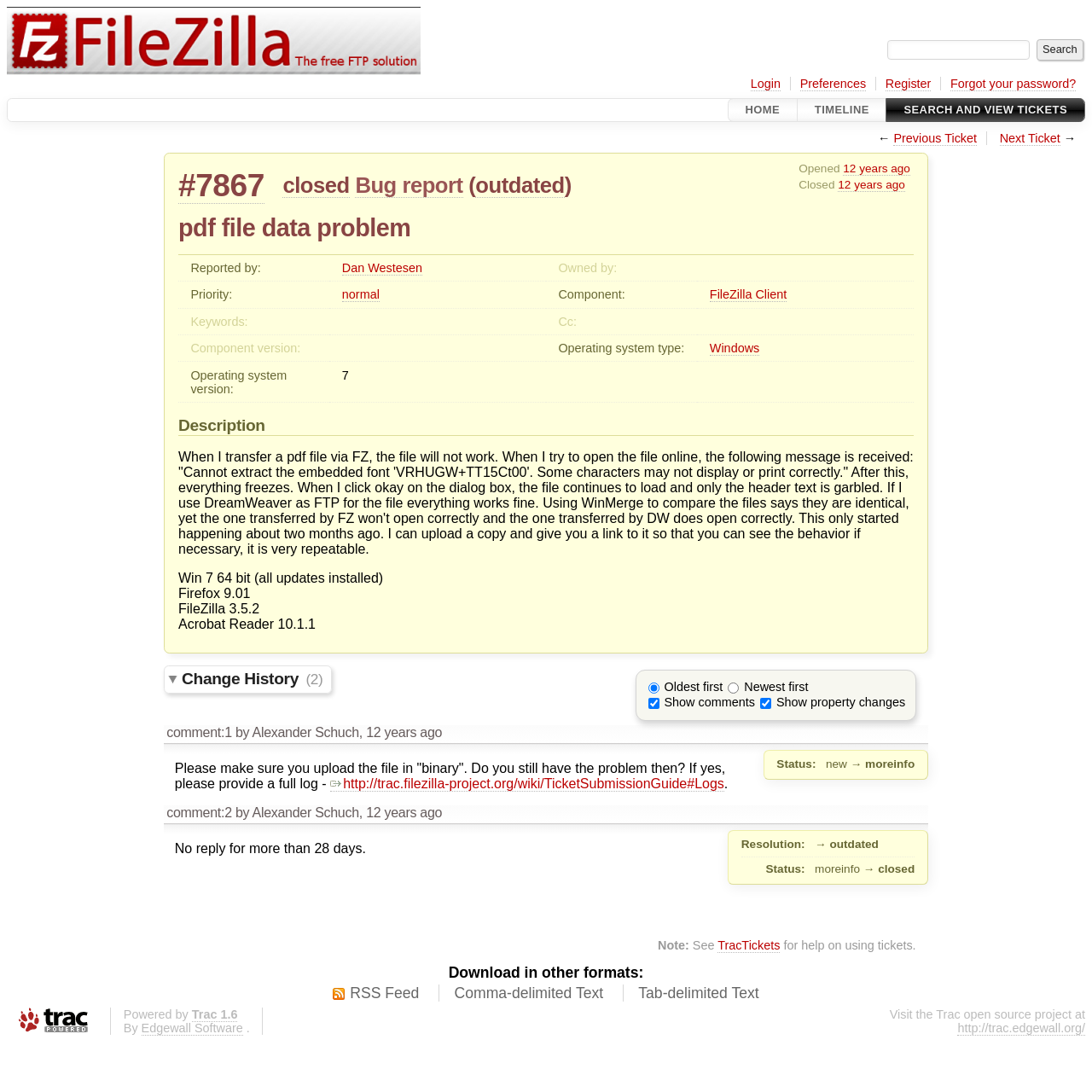What is the status of this ticket? Refer to the image and provide a one-word or short phrase answer.

closed